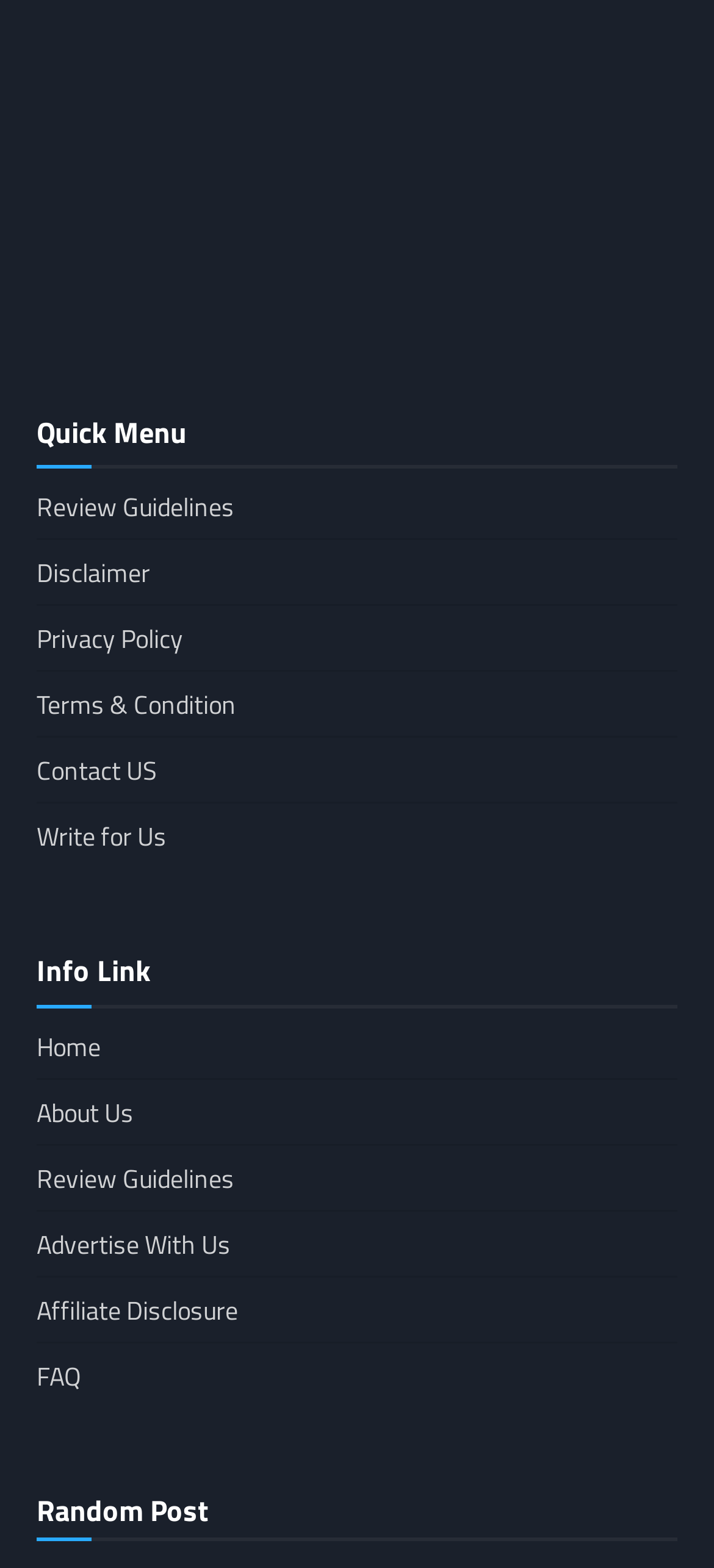Identify the bounding box coordinates of the clickable region necessary to fulfill the following instruction: "Go to Contact US". The bounding box coordinates should be four float numbers between 0 and 1, i.e., [left, top, right, bottom].

[0.051, 0.479, 0.221, 0.504]